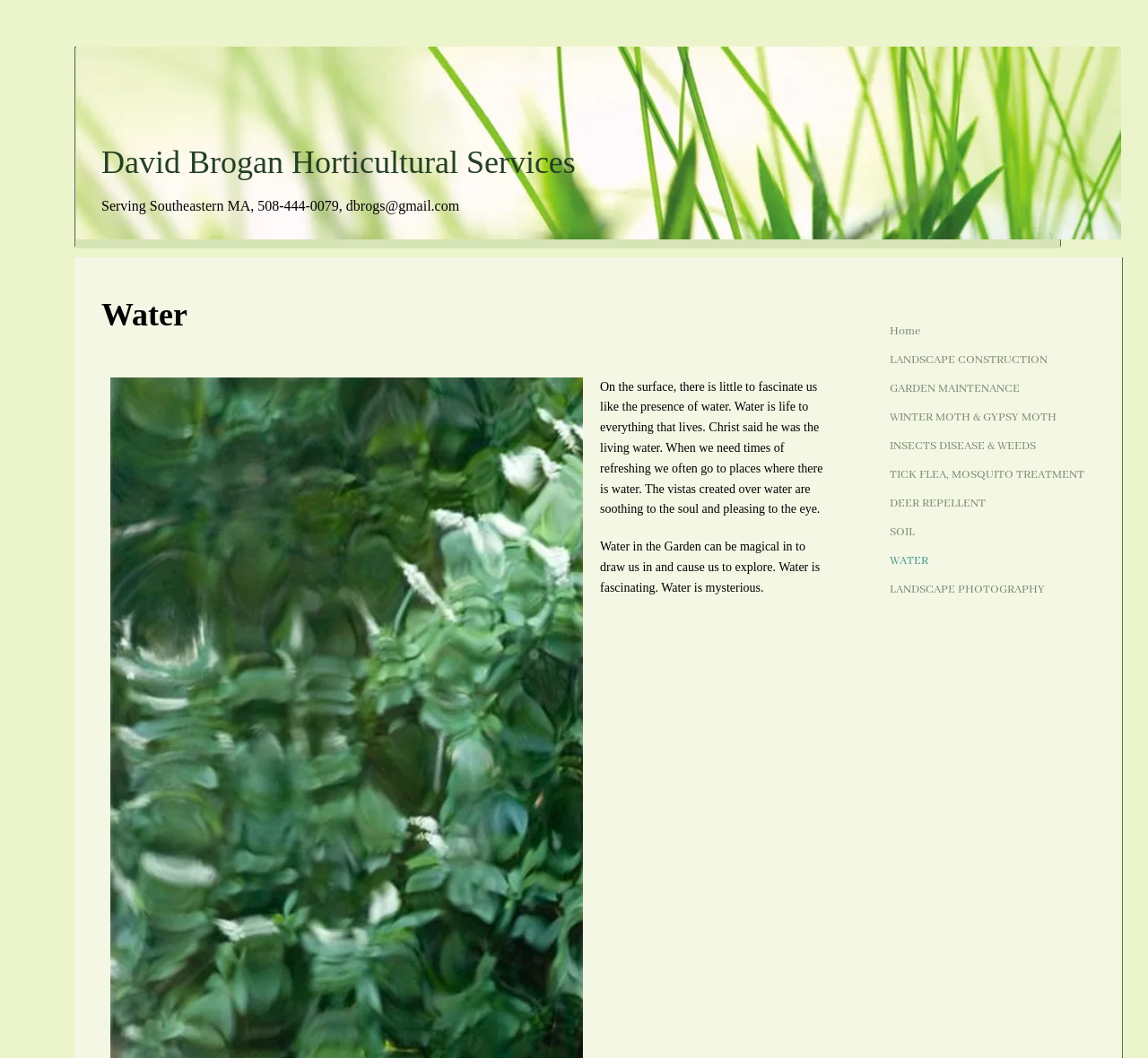Please examine the image and answer the question with a detailed explanation:
What is the significance of water?

According to the text, 'Water is life to everything that lives.' This suggests that water is essential for all living things.